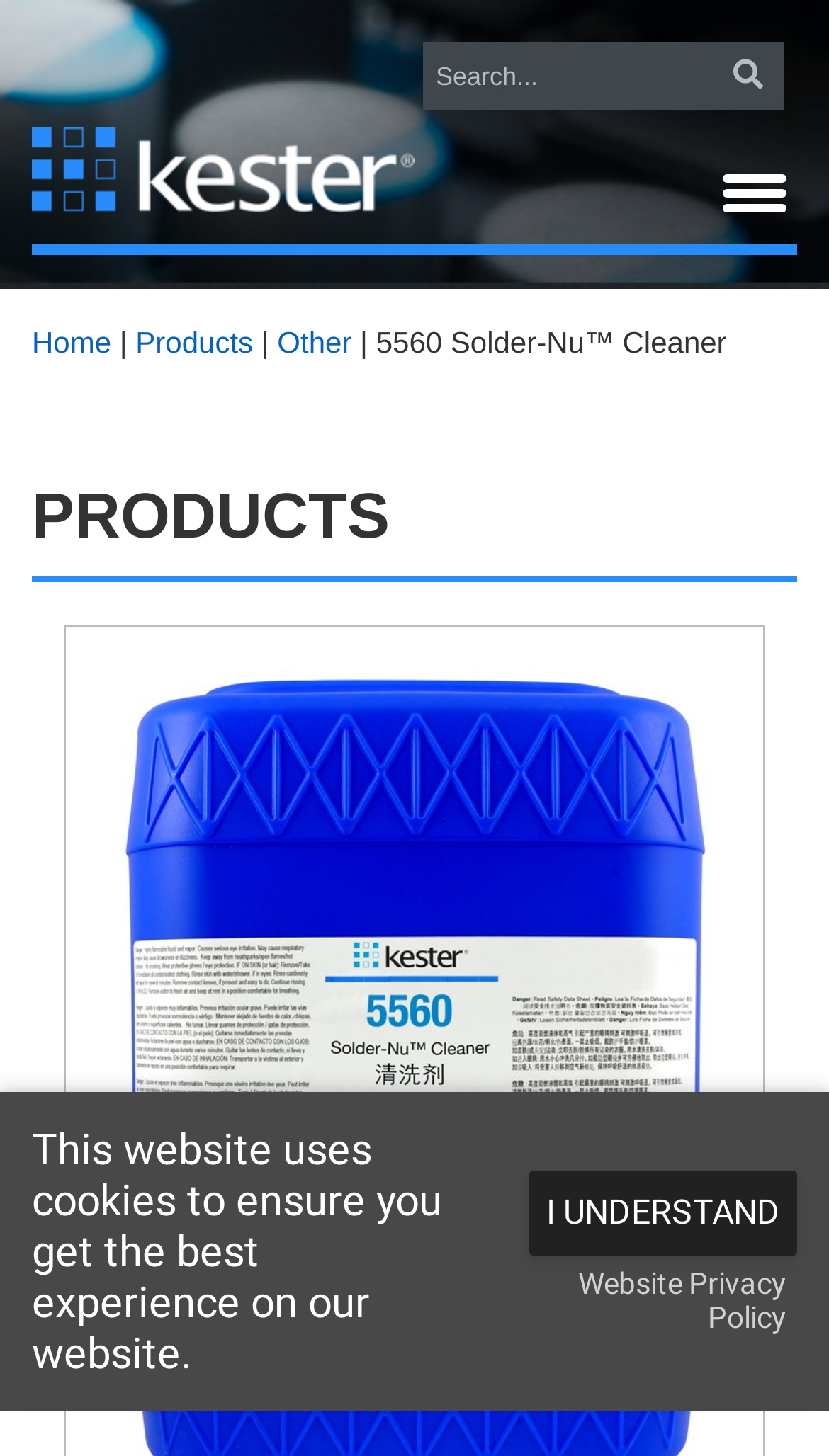Locate the bounding box of the UI element with the following description: "I UNDERSTAND".

[0.638, 0.803, 0.962, 0.862]